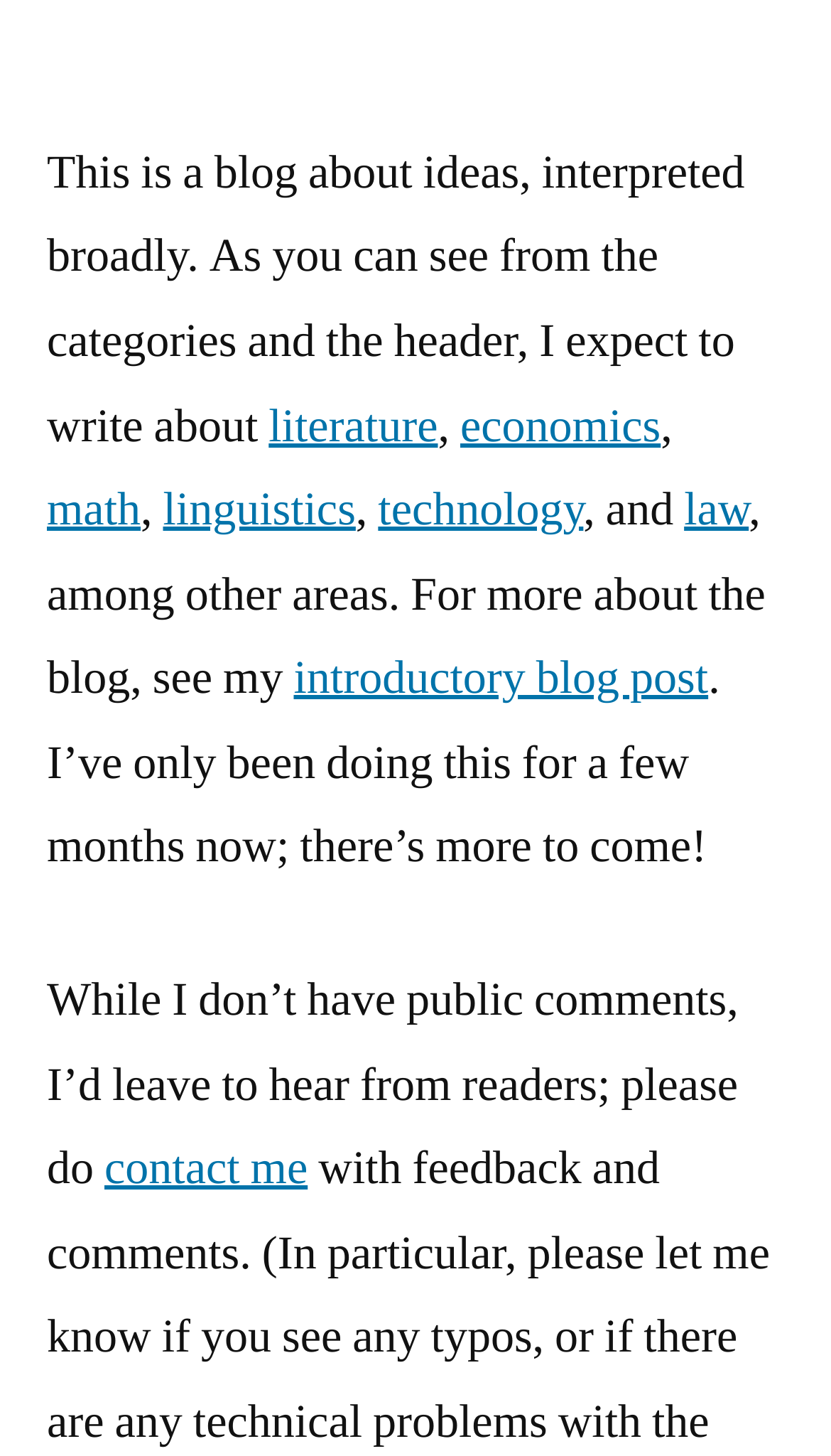Identify and provide the bounding box for the element described by: "introductory blog post".

[0.353, 0.446, 0.852, 0.487]